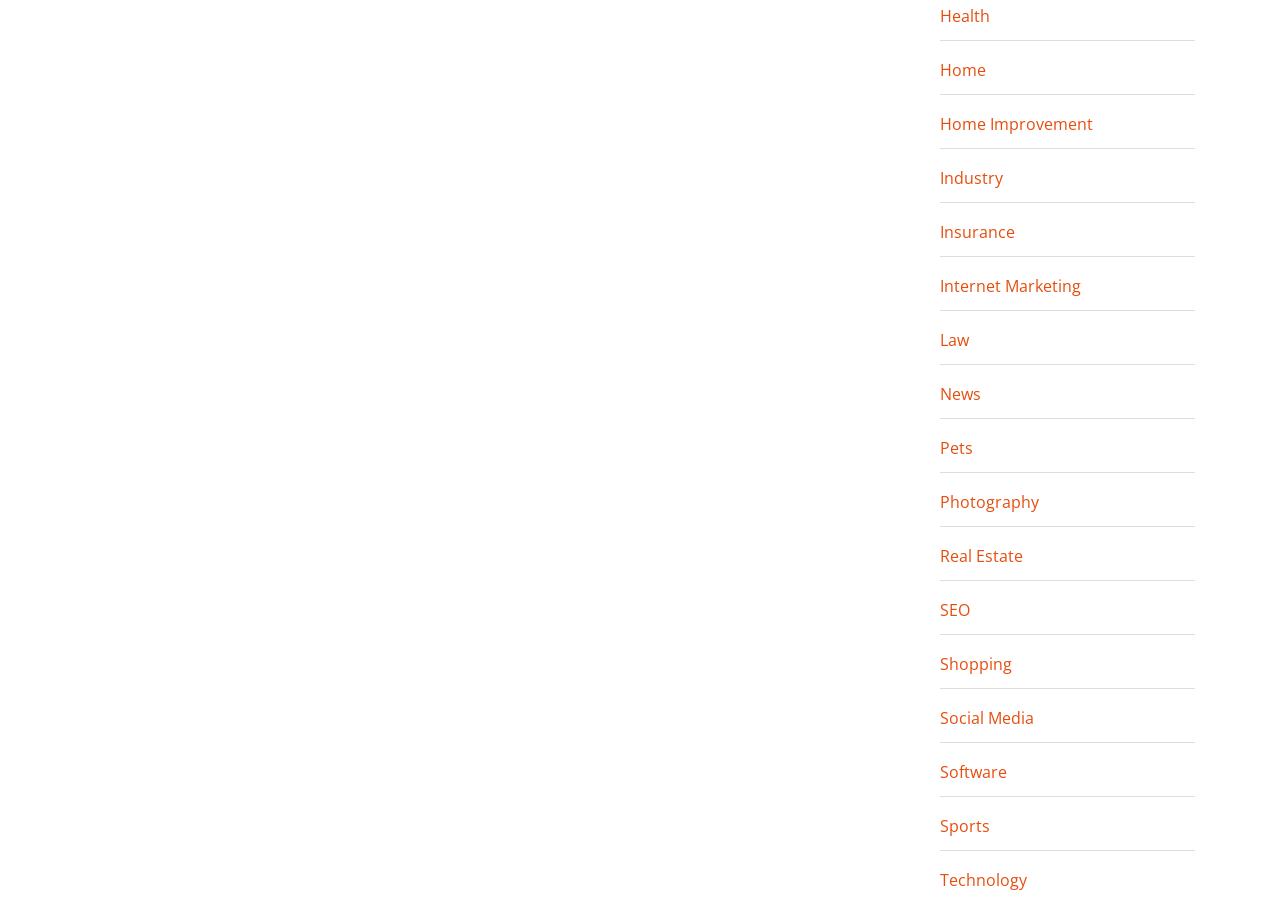Point out the bounding box coordinates of the section to click in order to follow this instruction: "Click on Health".

[0.734, 0.006, 0.773, 0.03]